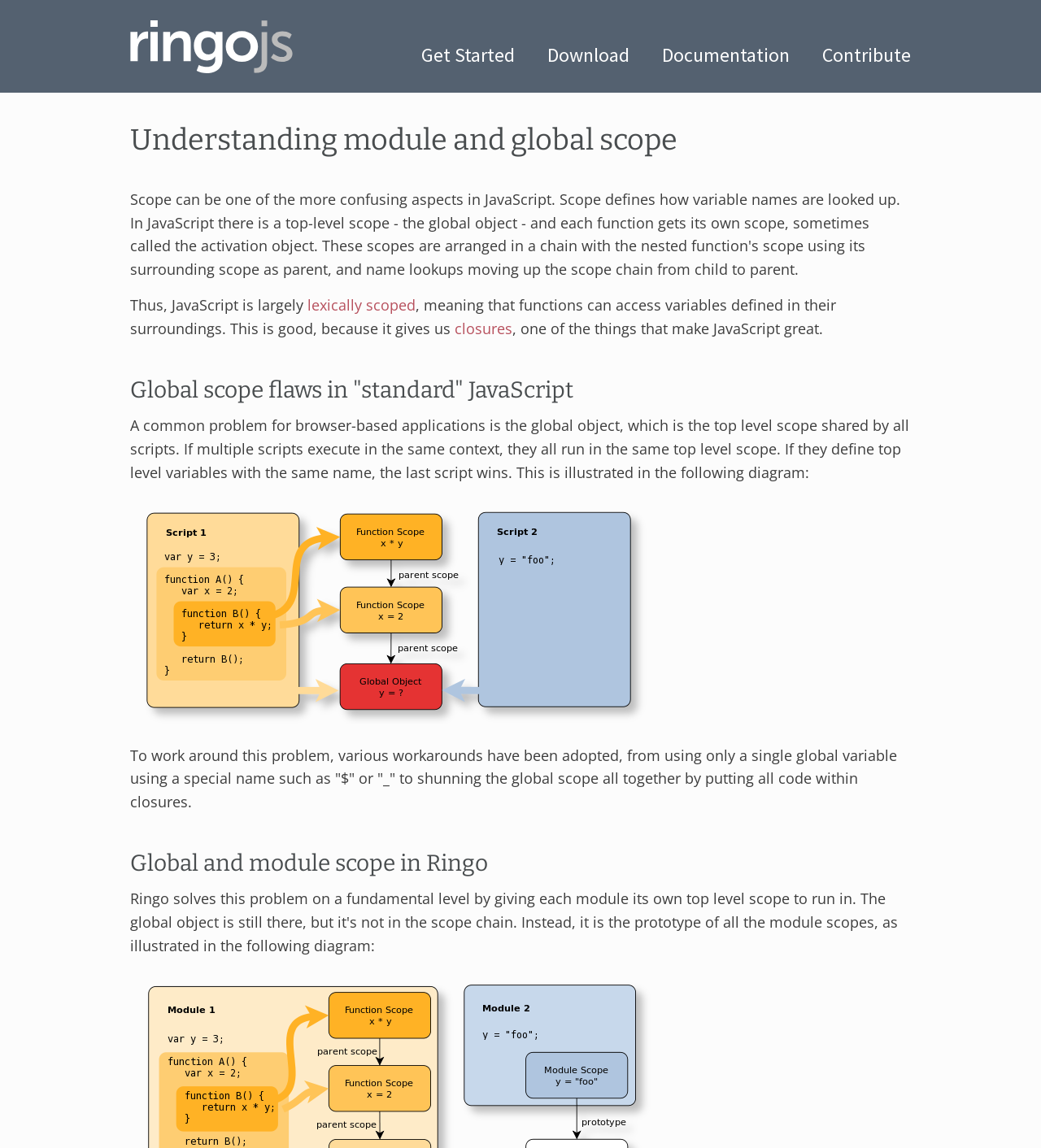What is the purpose of closures in JavaScript?
Look at the image and provide a short answer using one word or a phrase.

Accessing variables